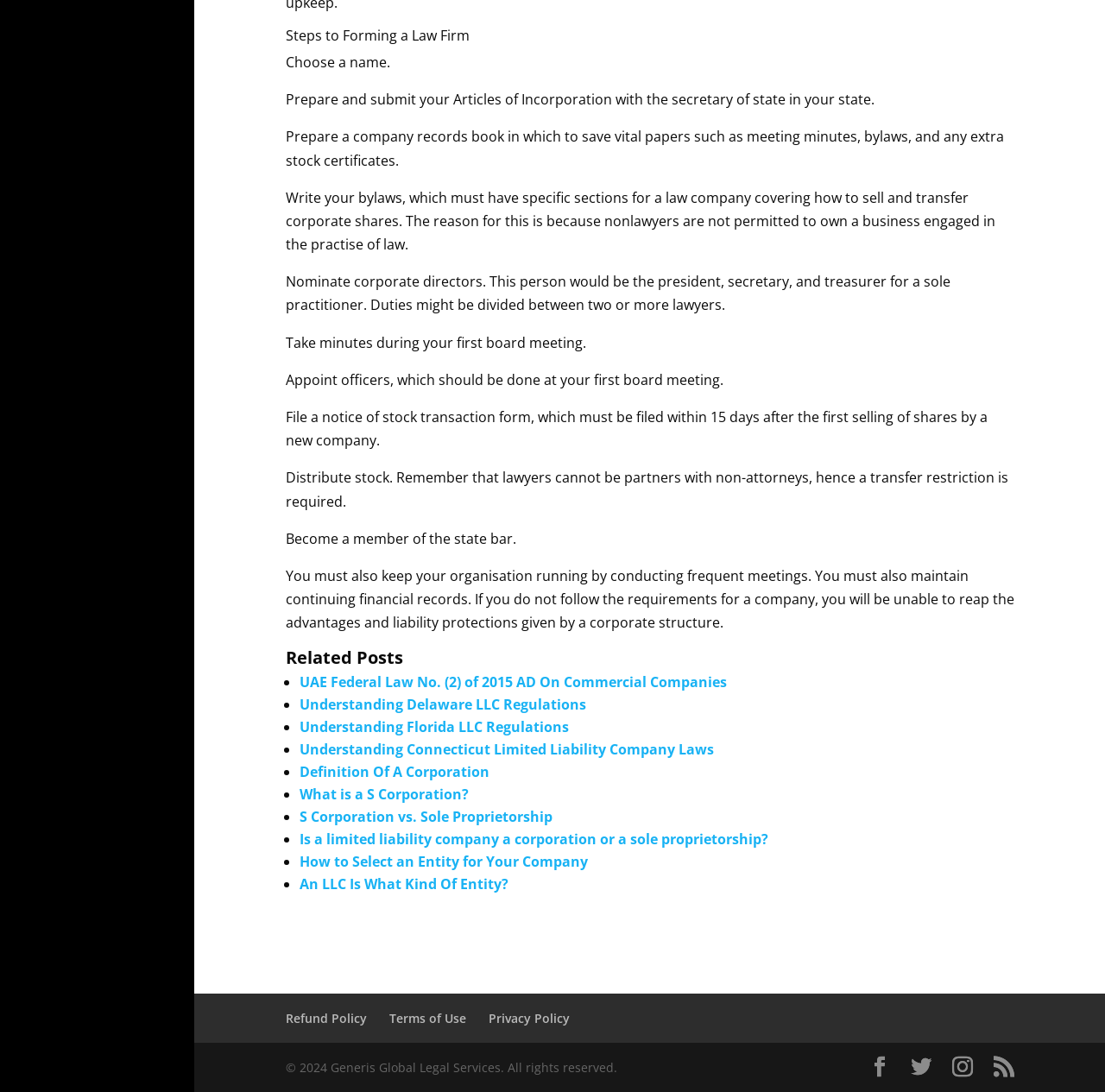What are the steps to form a law firm?
Please respond to the question with a detailed and thorough explanation.

The webpage provides a step-by-step guide to forming a law firm. The steps include choosing a name, preparing and submitting articles of incorporation, preparing a company records book, writing bylaws, nominating corporate directors, taking minutes during the first board meeting, appointing officers, filing a notice of stock transaction form, distributing stock, becoming a member of the state bar, and maintaining the organization by conducting frequent meetings and keeping financial records.